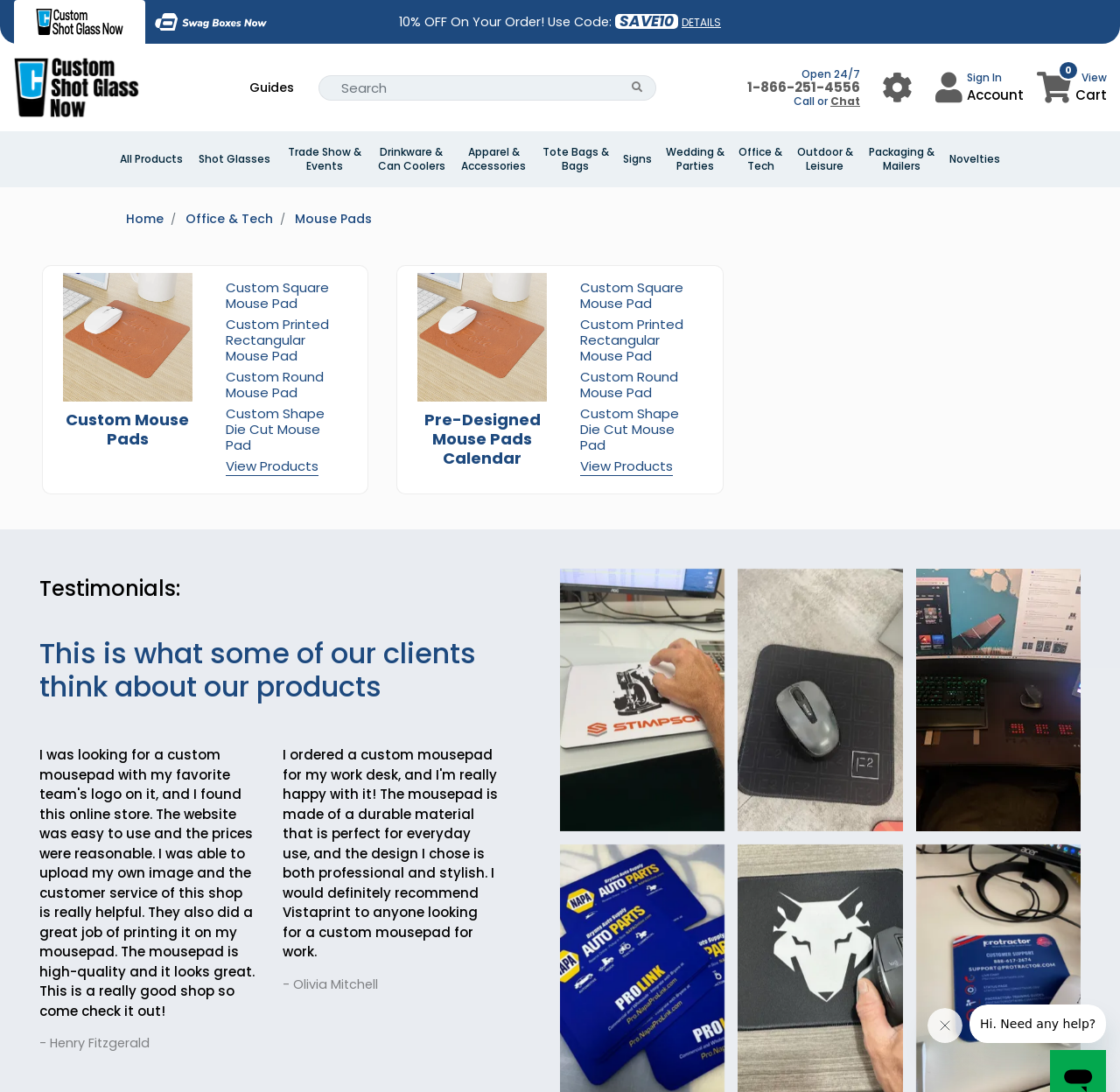What is the purpose of the testimonials section?
Answer with a single word or phrase by referring to the visual content.

Showcase client reviews